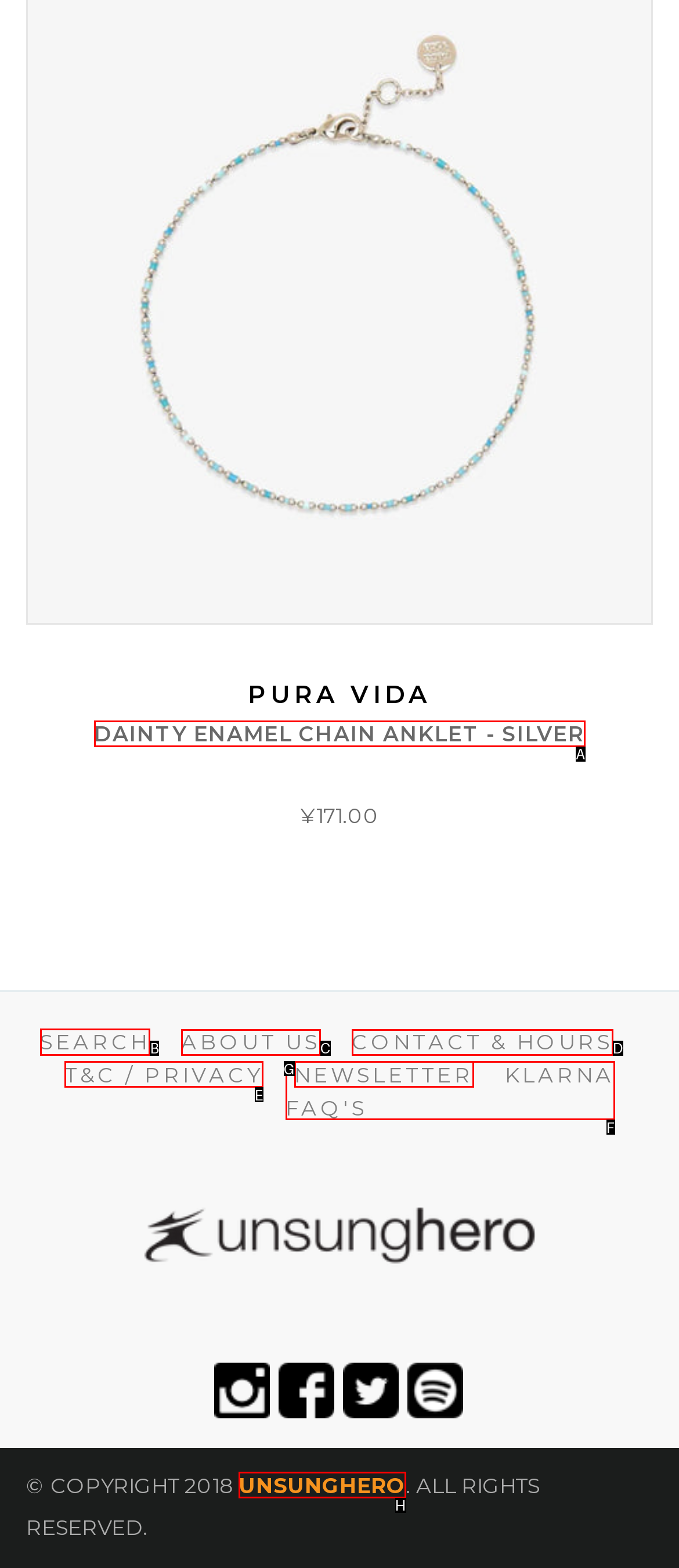Point out the letter of the HTML element you should click on to execute the task: Get more information about non-surgical solutions
Reply with the letter from the given options.

None